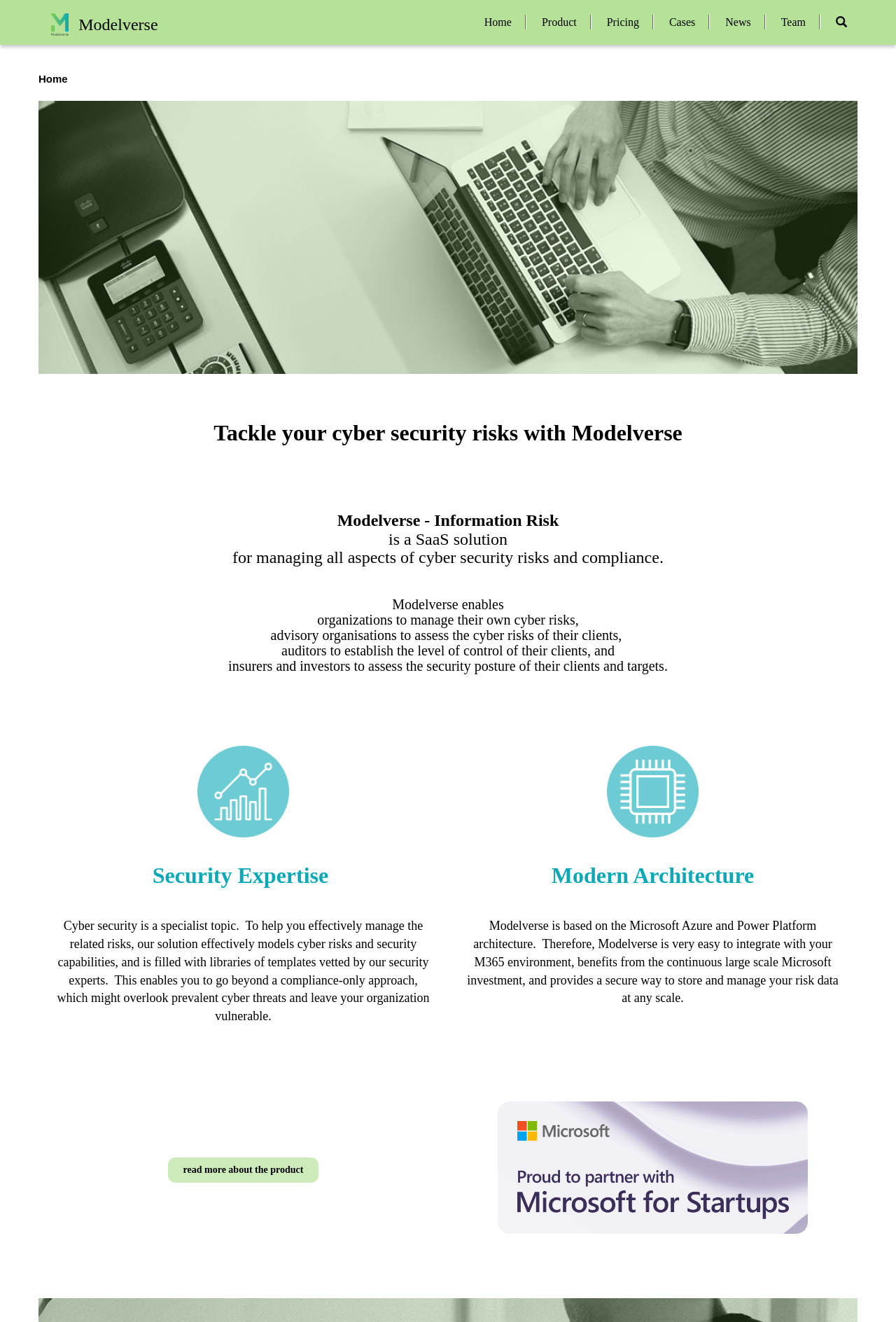Extract the bounding box of the UI element described as: "read more about the product".

[0.187, 0.876, 0.356, 0.895]